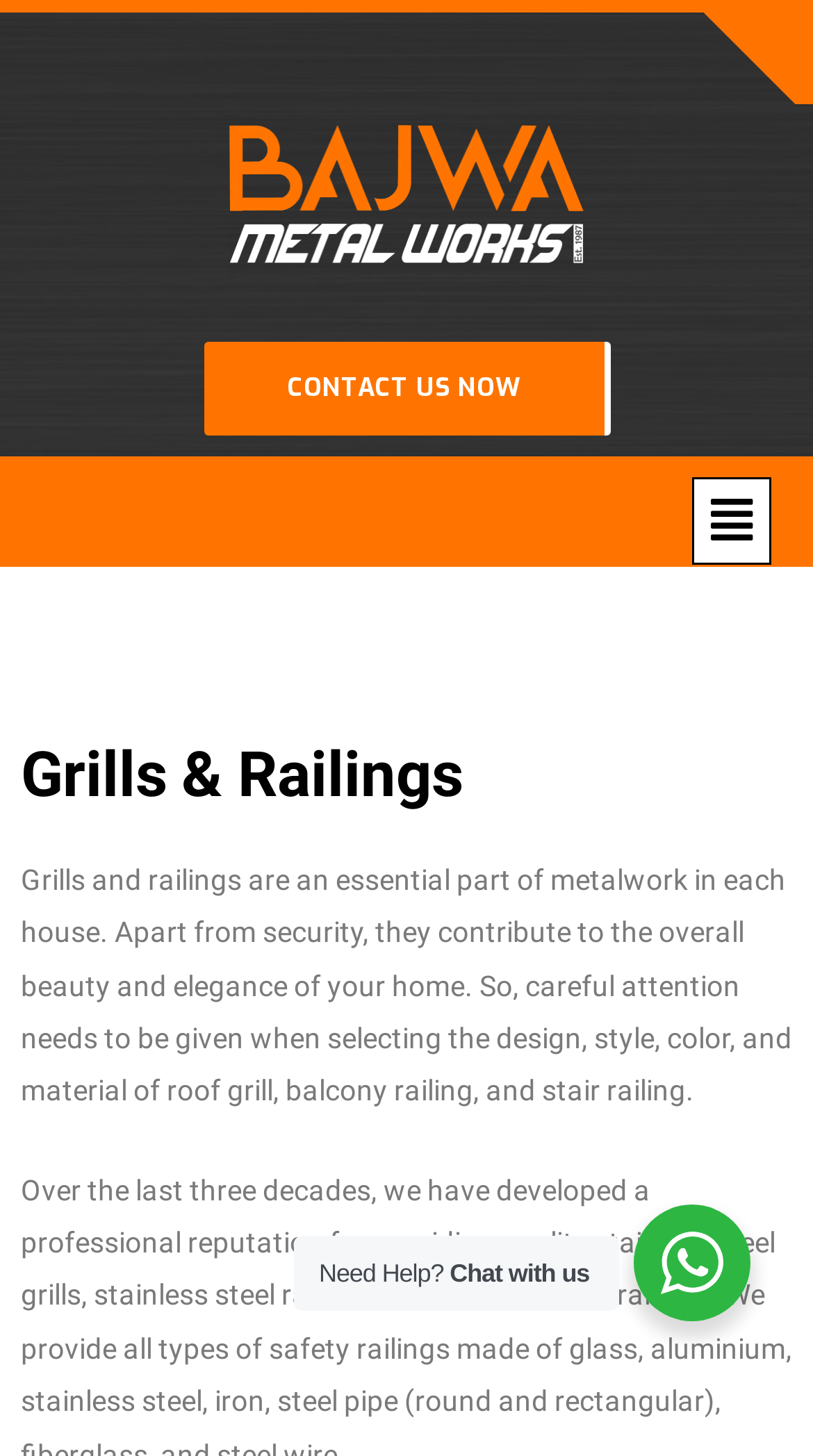What is the company's social media platform?
Based on the image content, provide your answer in one word or a short phrase.

Facebook, Twitter, Instagram